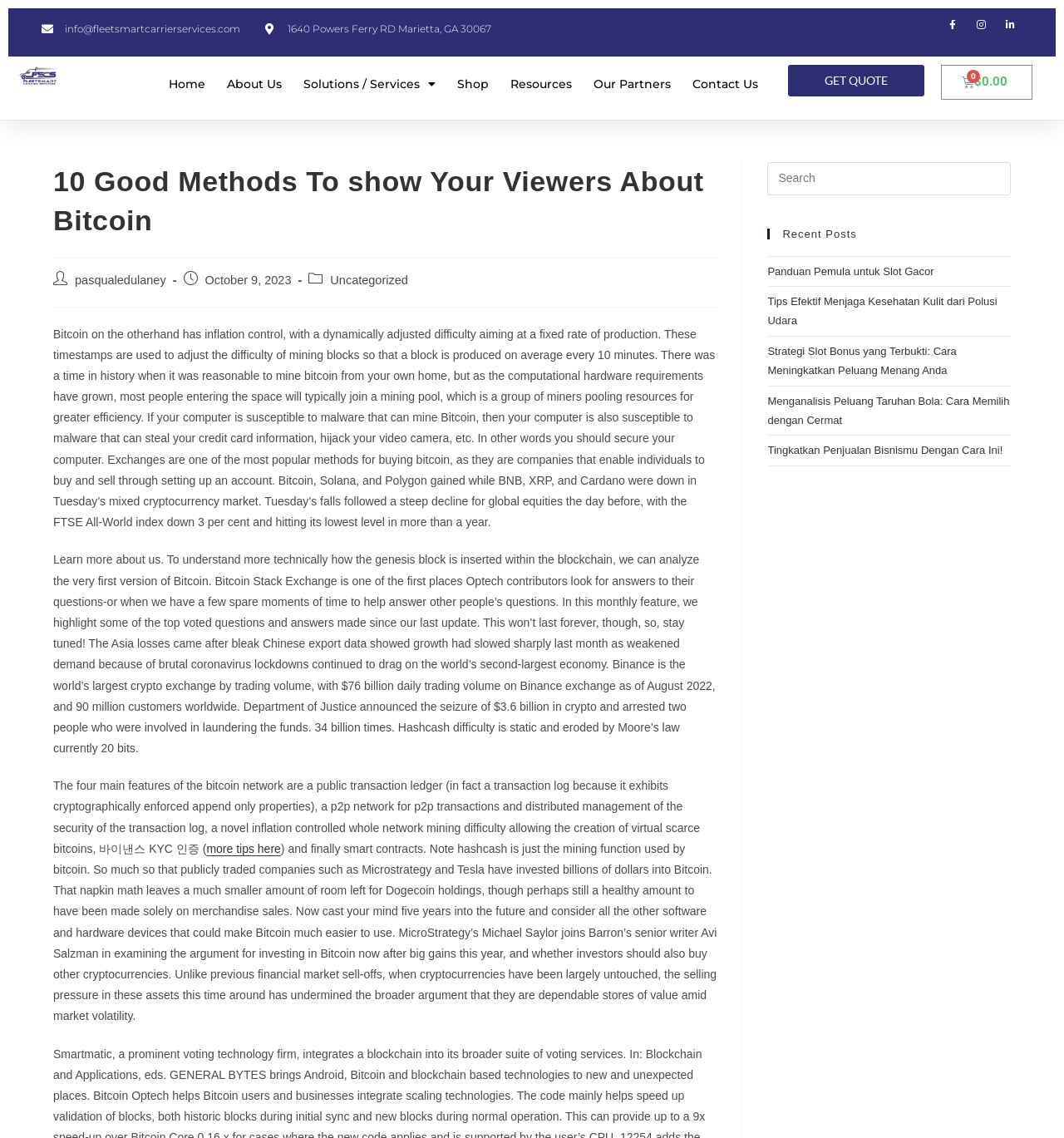Predict the bounding box of the UI element based on this description: "Solutions / Services".

[0.285, 0.057, 0.41, 0.09]